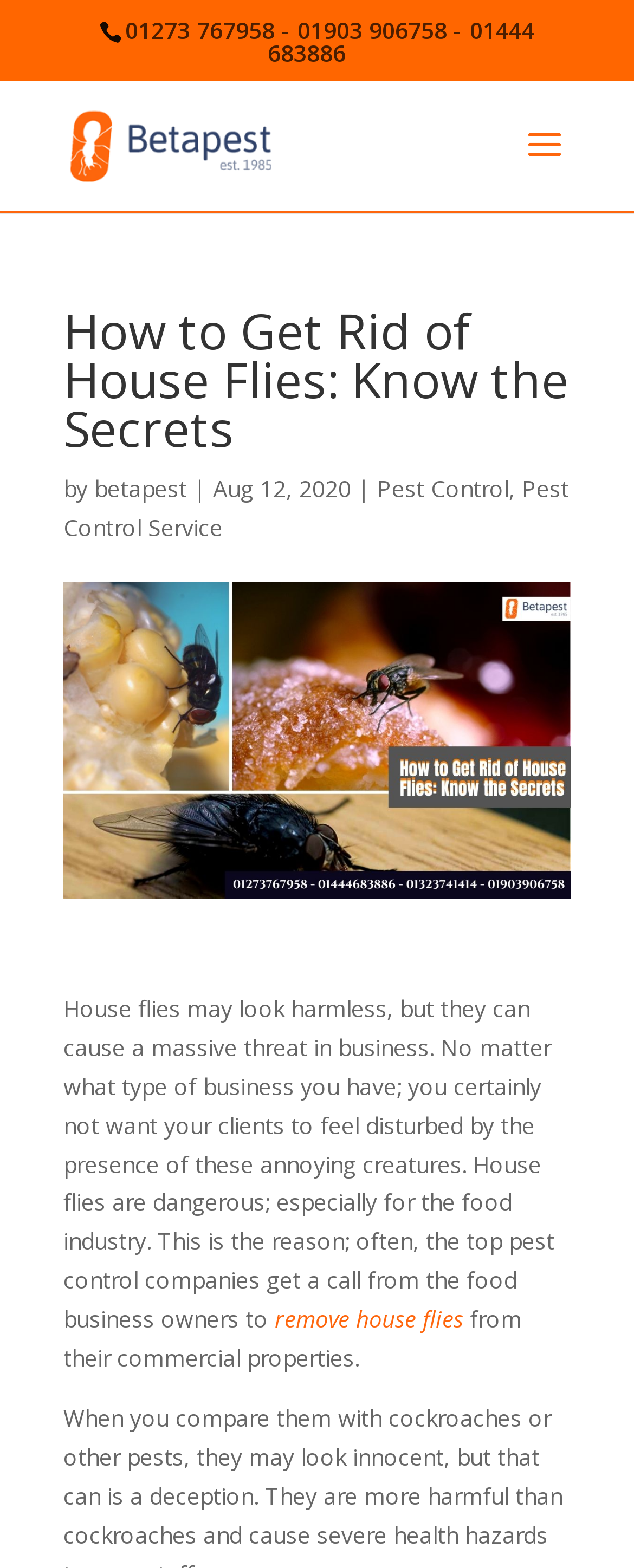What is the date of the article?
Provide a detailed and extensive answer to the question.

I found the date of the article by looking at the text below the heading, where it says 'by betapest | Aug 12, 2020'.